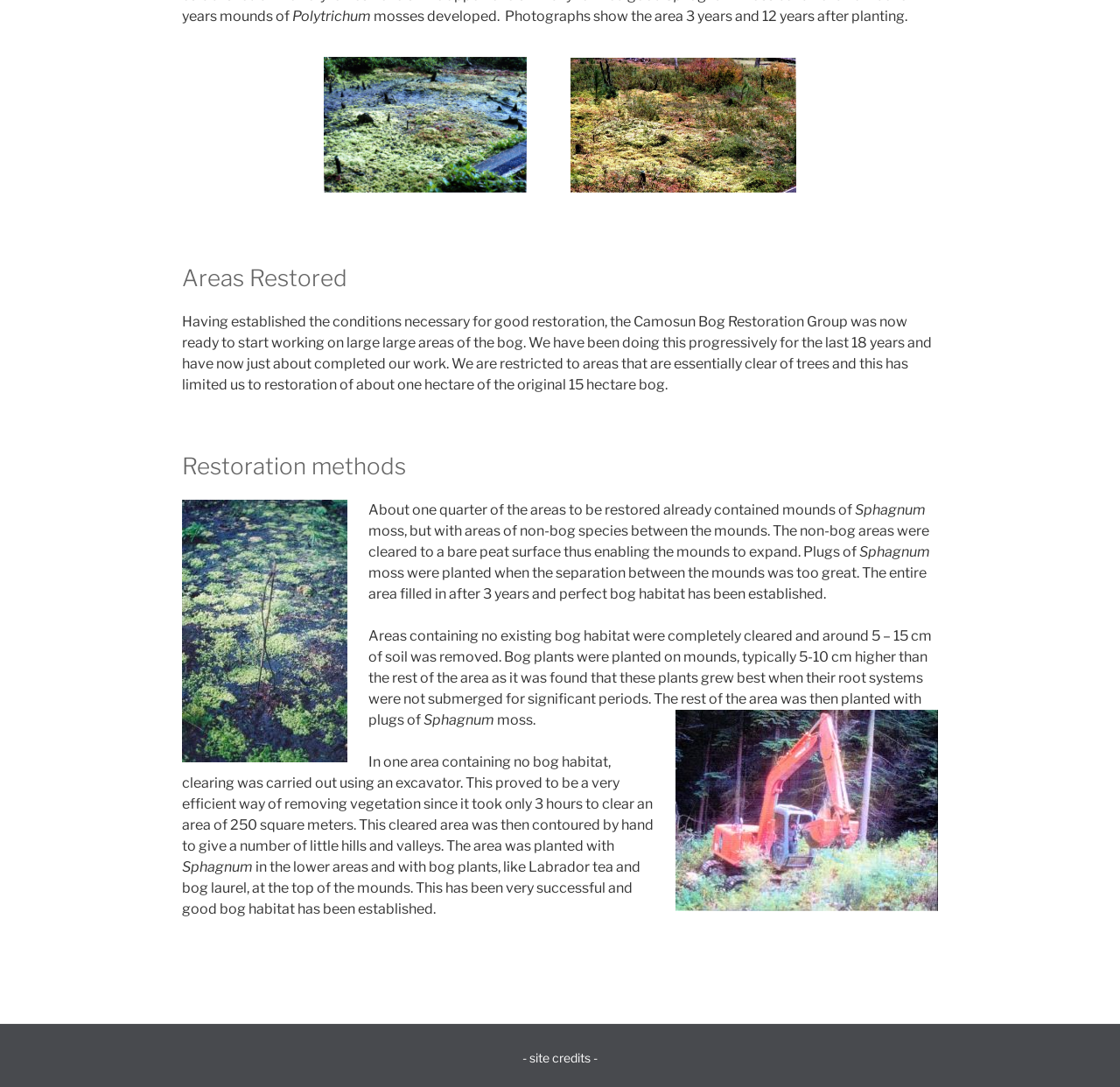Please study the image and answer the question comprehensively:
What is the name of the plant used to create bog habitat on mounds?

The text 'The area was planted with Sphagnum in the lower areas and with bog plants, like Labrador tea and bog laurel, at the top of the mounds.' suggests that Labrador tea and bog laurel are the plants used to create bog habitat on mounds.